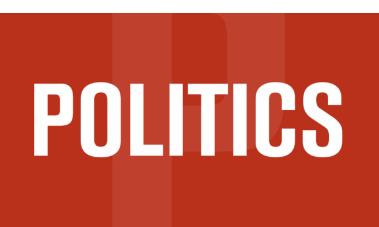What is the tone conveyed by the typography of the 'POLITICS' section?
Use the information from the image to give a detailed answer to the question.

The caption notes that the strong typography of the 'POLITICS' section conveys a sense of urgency and importance, reflecting the critical role of political discourse in society.